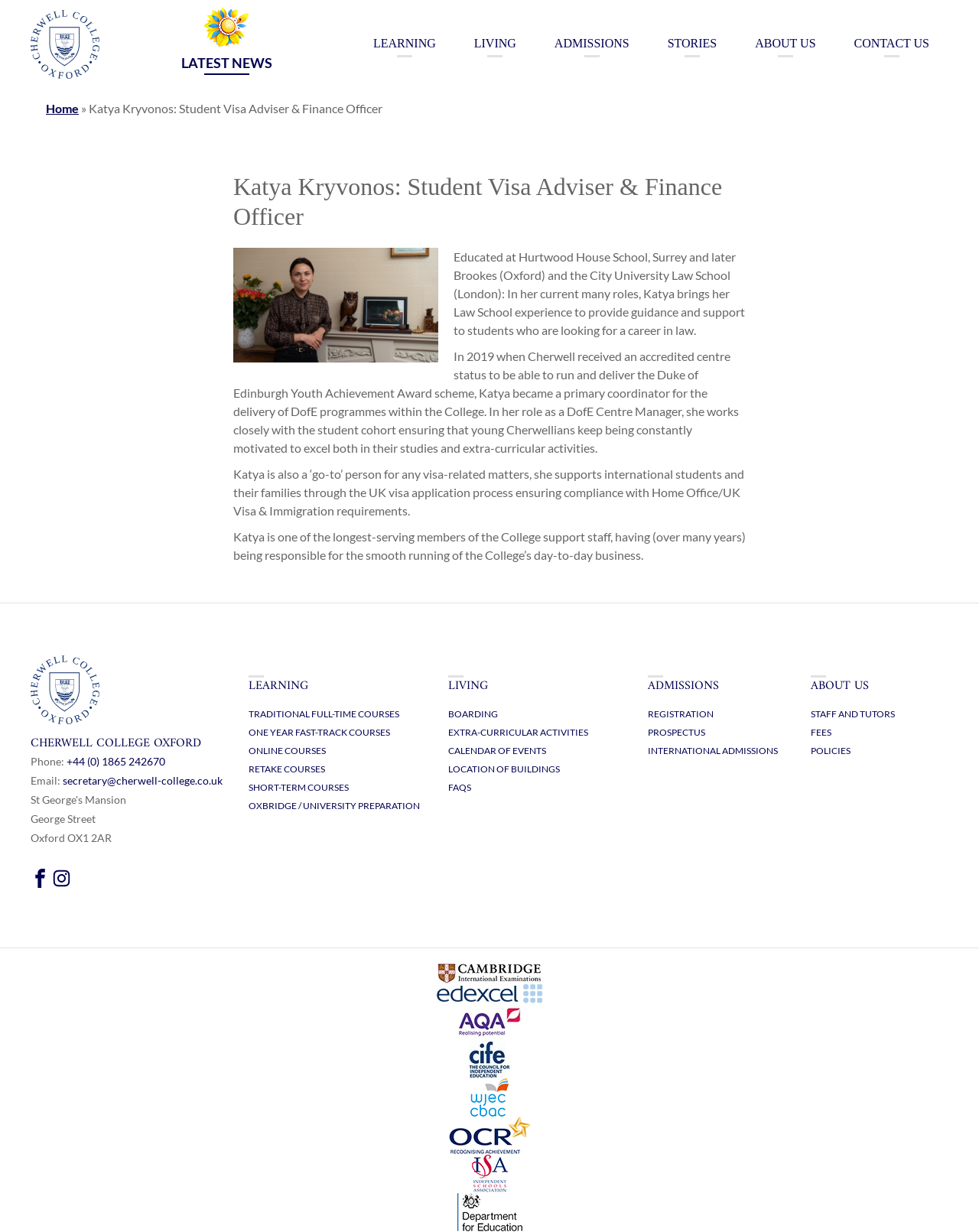Find and provide the bounding box coordinates for the UI element described with: "About us".

[0.828, 0.548, 0.888, 0.565]